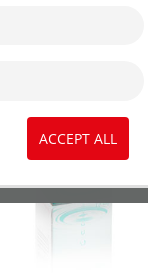Elaborate on the elements present in the image.

The image features a prominent red button labeled "ACCEPT ALL," which is likely part of a consent feature for users to agree to the website's use of cookies and external services. Below the button, a portion of a product container is visible, suggesting a connection to health or wellness offerings. This interface element emphasizes user interaction, aiming to streamline the consent process for website visitors while blending seamlessly with the site's overall design. The button's bold color and clear text aim to attract attention and encourage user engagement.